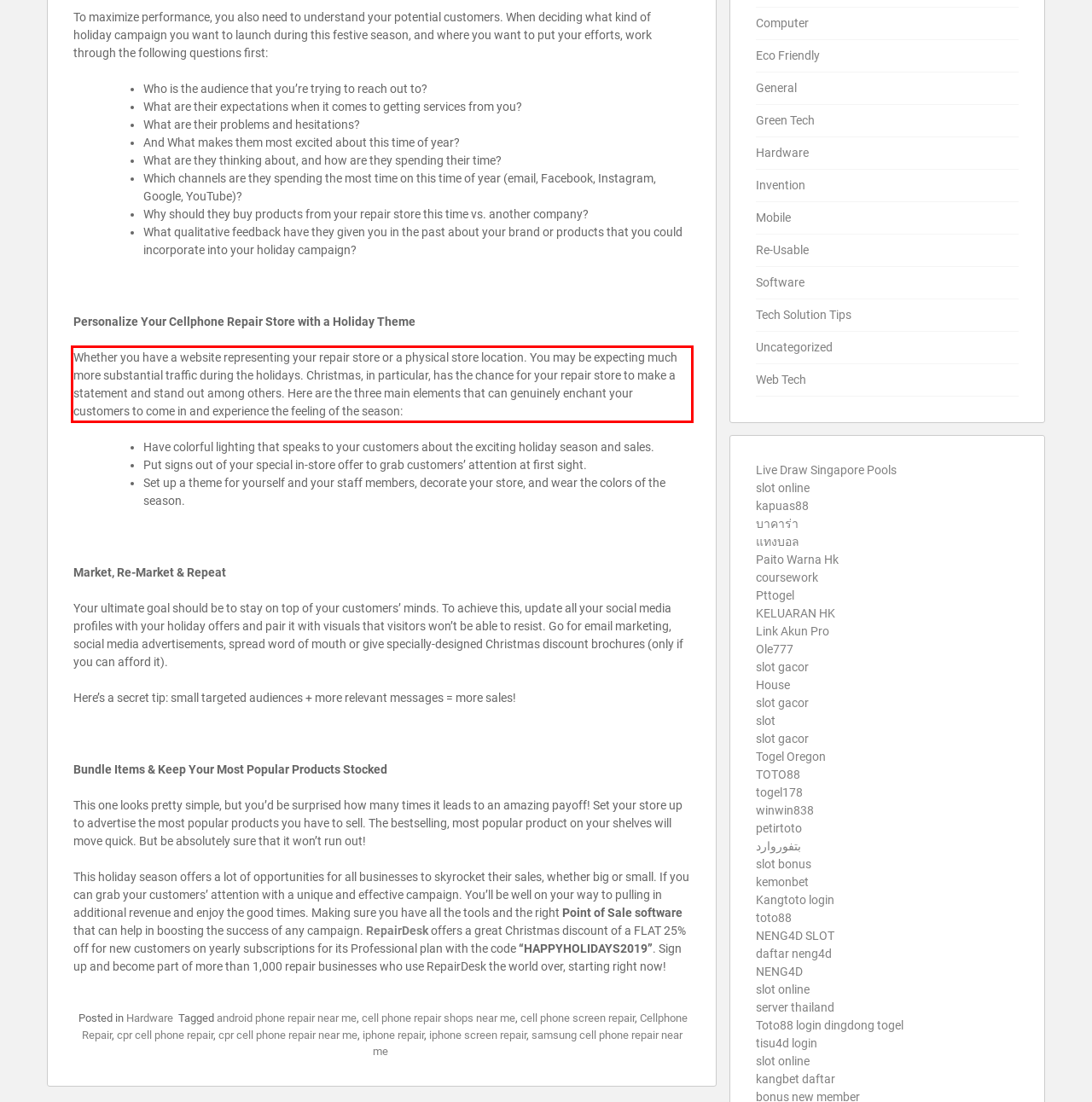From the given screenshot of a webpage, identify the red bounding box and extract the text content within it.

Whether you have a website representing your repair store or a physical store location. You may be expecting much more substantial traffic during the holidays. Christmas, in particular, has the chance for your repair store to make a statement and stand out among others. Here are the three main elements that can genuinely enchant your customers to come in and experience the feeling of the season: